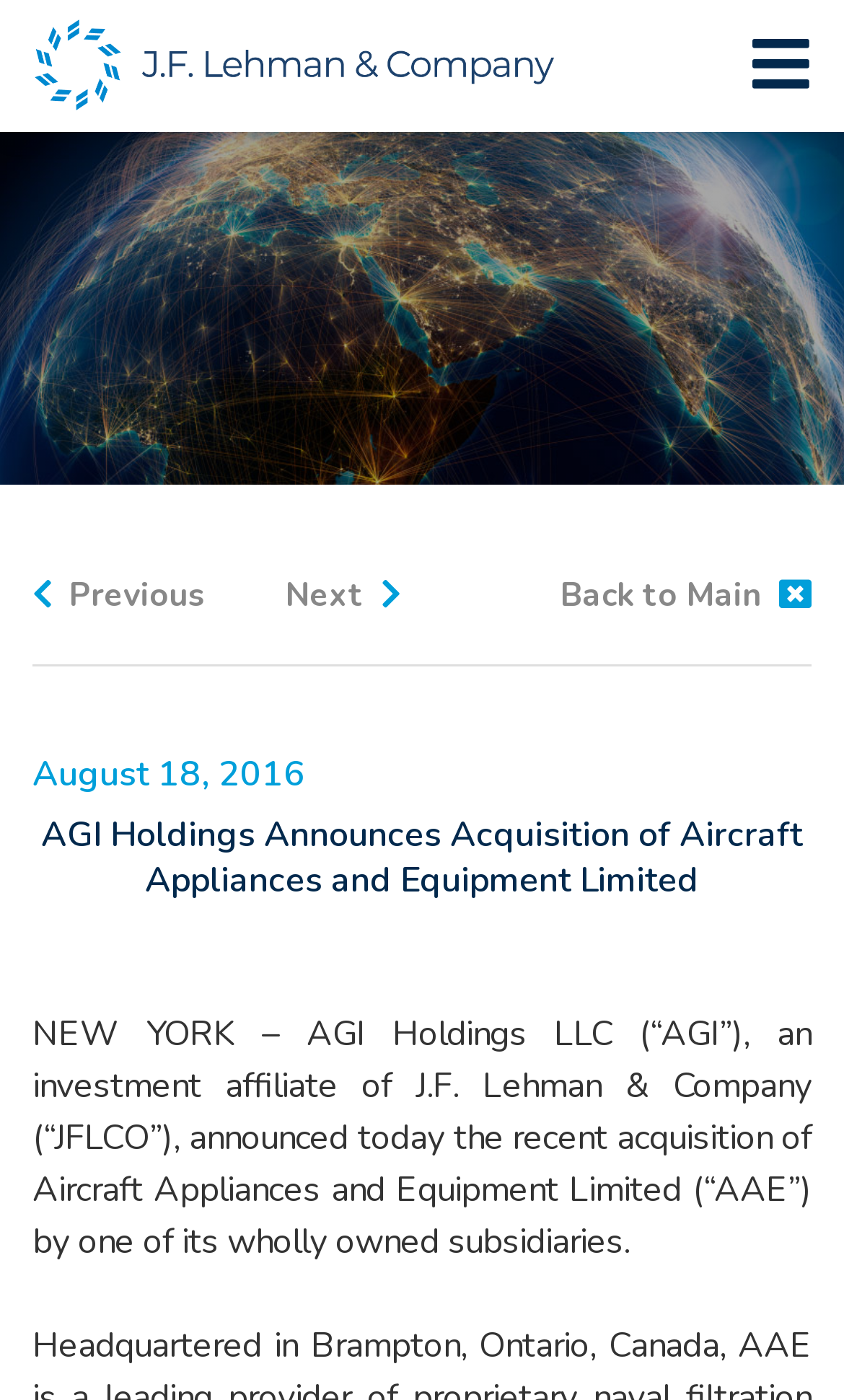Offer an extensive depiction of the webpage and its key elements.

The webpage is about J.F. Lehman & Company, with a prominent link and image of the company's logo at the top left corner. To the right of the logo, there is a button to toggle navigation. 

Below the logo, there are three links: "Previous", "Next", and "Back to Main", which are aligned horizontally and centered on the page. 

Further down, there is a heading that displays the date "August 18, 2016". Below the date, there is a more prominent heading that announces the acquisition of Aircraft Appliances and Equipment Limited by AGI Holdings LLC, an investment affiliate of J.F. Lehman & Company. 

Underneath the heading, there is a paragraph of text that provides more details about the acquisition, stating that AGI Holdings LLC announced the acquisition of Aircraft Appliances and Equipment Limited by one of its wholly owned subsidiaries.